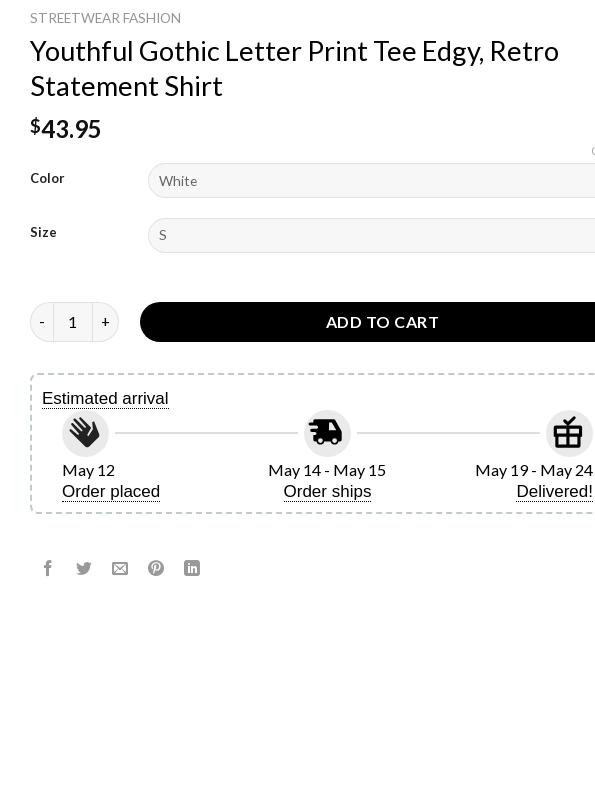Answer the question below in one word or phrase:
What is the expected delivery date range?

May 19-24